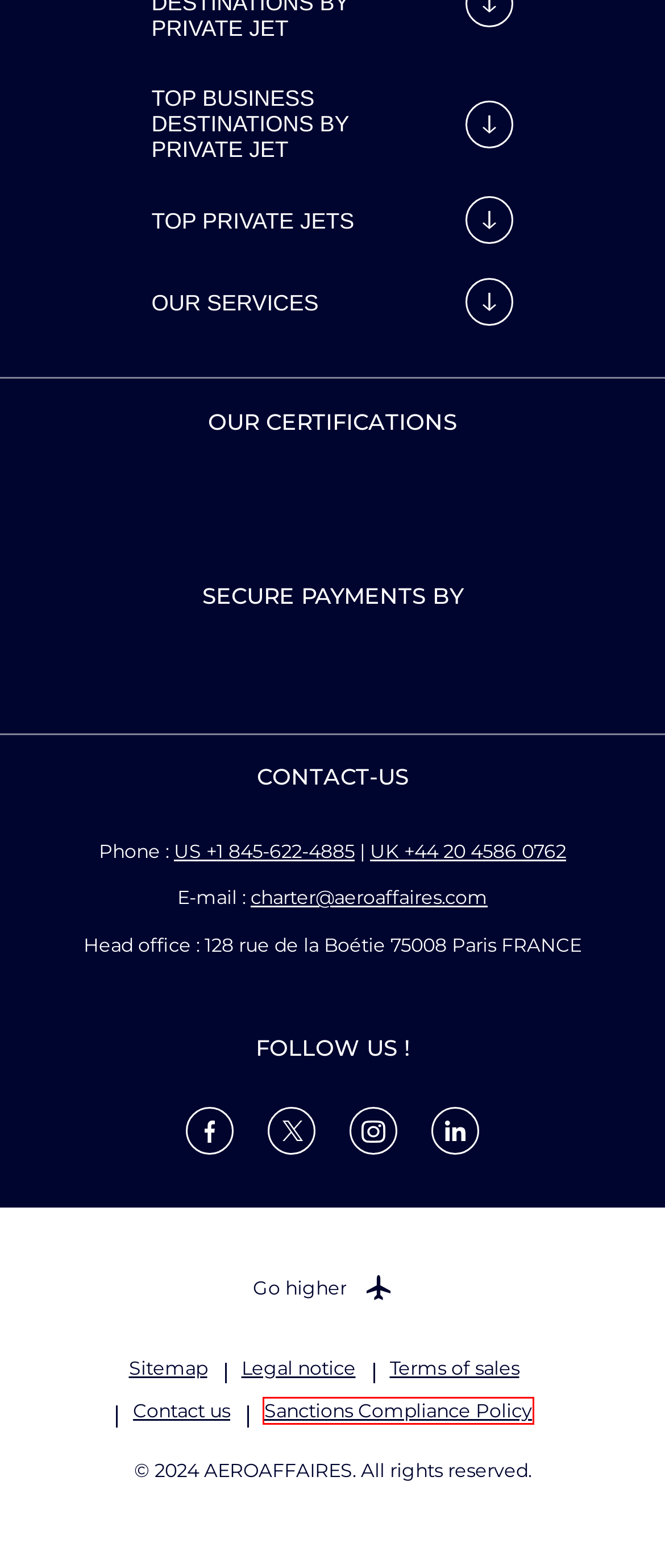Look at the given screenshot of a webpage with a red rectangle bounding box around a UI element. Pick the description that best matches the new webpage after clicking the element highlighted. The descriptions are:
A. Contact us - AEROAFFAIRES
B. Sanctions Compliance Policy - AEROAFFAIRES - AEROAFFAIRES
C. Phenom 300: private jet hire - AEROAFFAIRES
D. Legal notice - AEROAFFAIRES
E. Terms of sales - AEROAFFAIRES
F. AEROAFFAIRES - N°1 en alquiler de jets privados
G. AEROAFFAIRES - die Nr. 1 für die Anmietung von Privatjets
H. Private Jet Charter cost estimator - AEROAFFAIRES

B